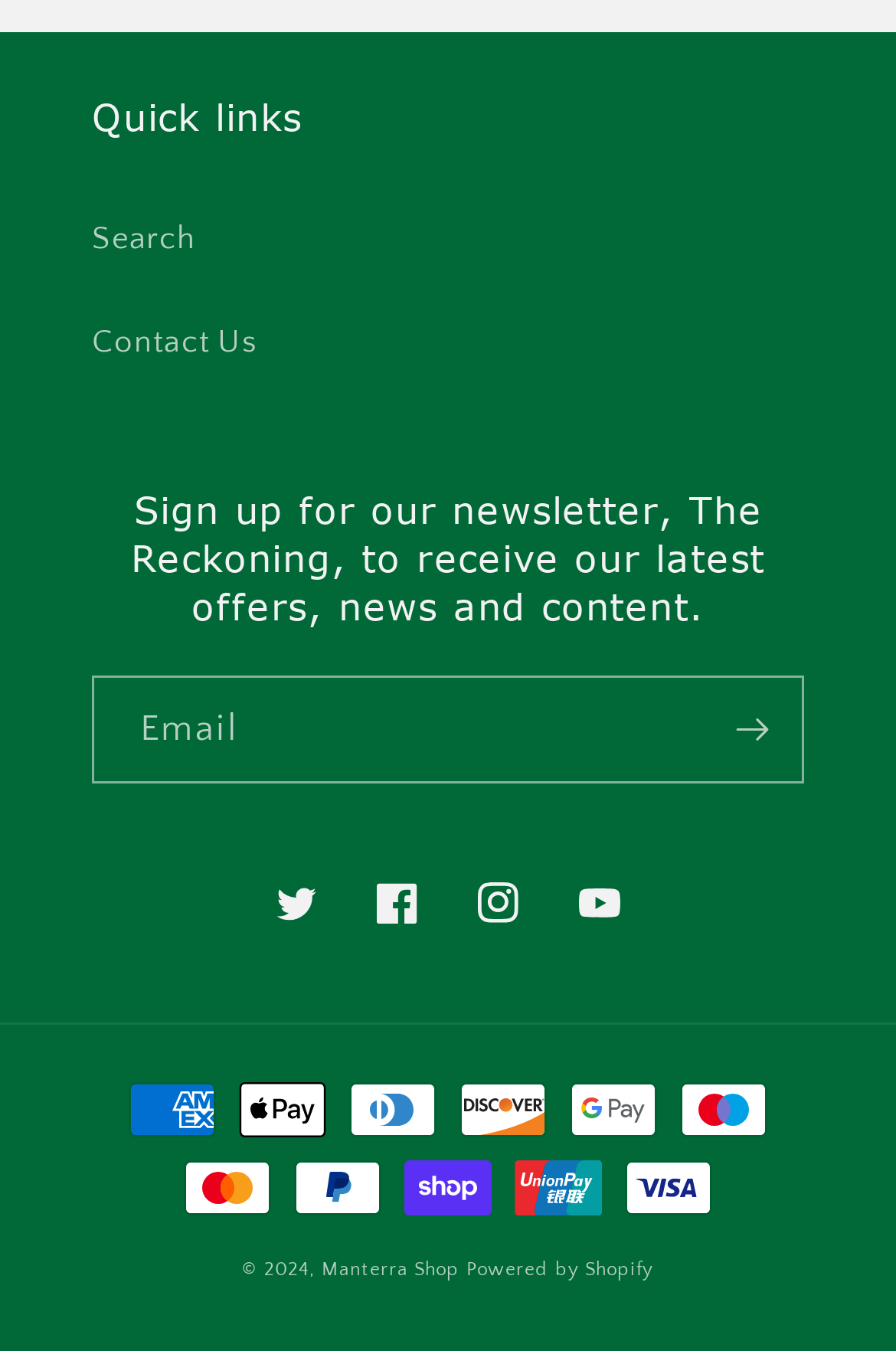Determine the bounding box coordinates for the clickable element required to fulfill the instruction: "Visit Twitter". Provide the coordinates as four float numbers between 0 and 1, i.e., [left, top, right, bottom].

[0.274, 0.632, 0.387, 0.706]